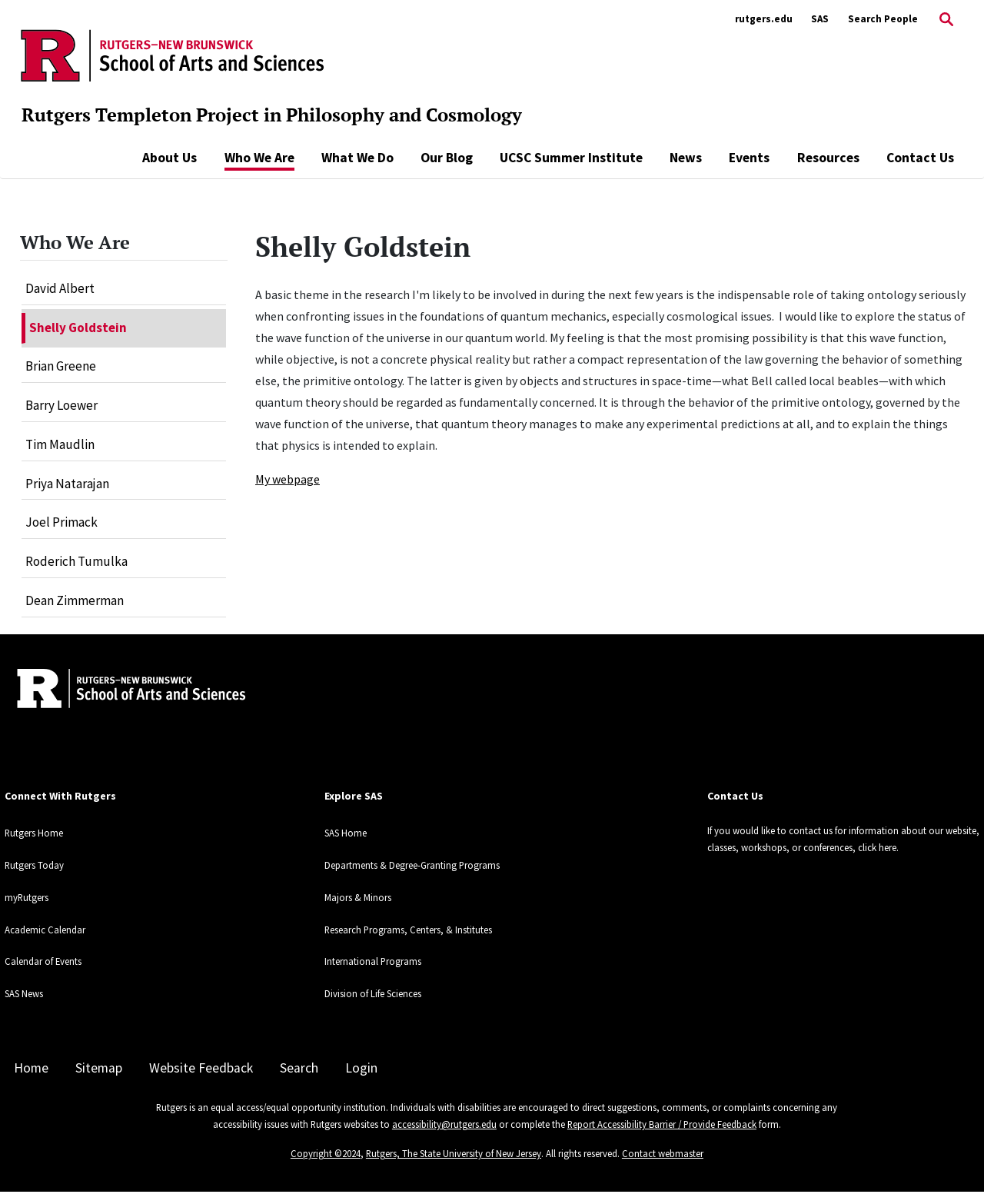Given the element description Research Programs, Centers, & Institutes, identify the bounding box coordinates for the UI element on the webpage screenshot. The format should be (top-left x, top-left y, bottom-right x, bottom-right y), with values between 0 and 1.

[0.329, 0.767, 0.5, 0.777]